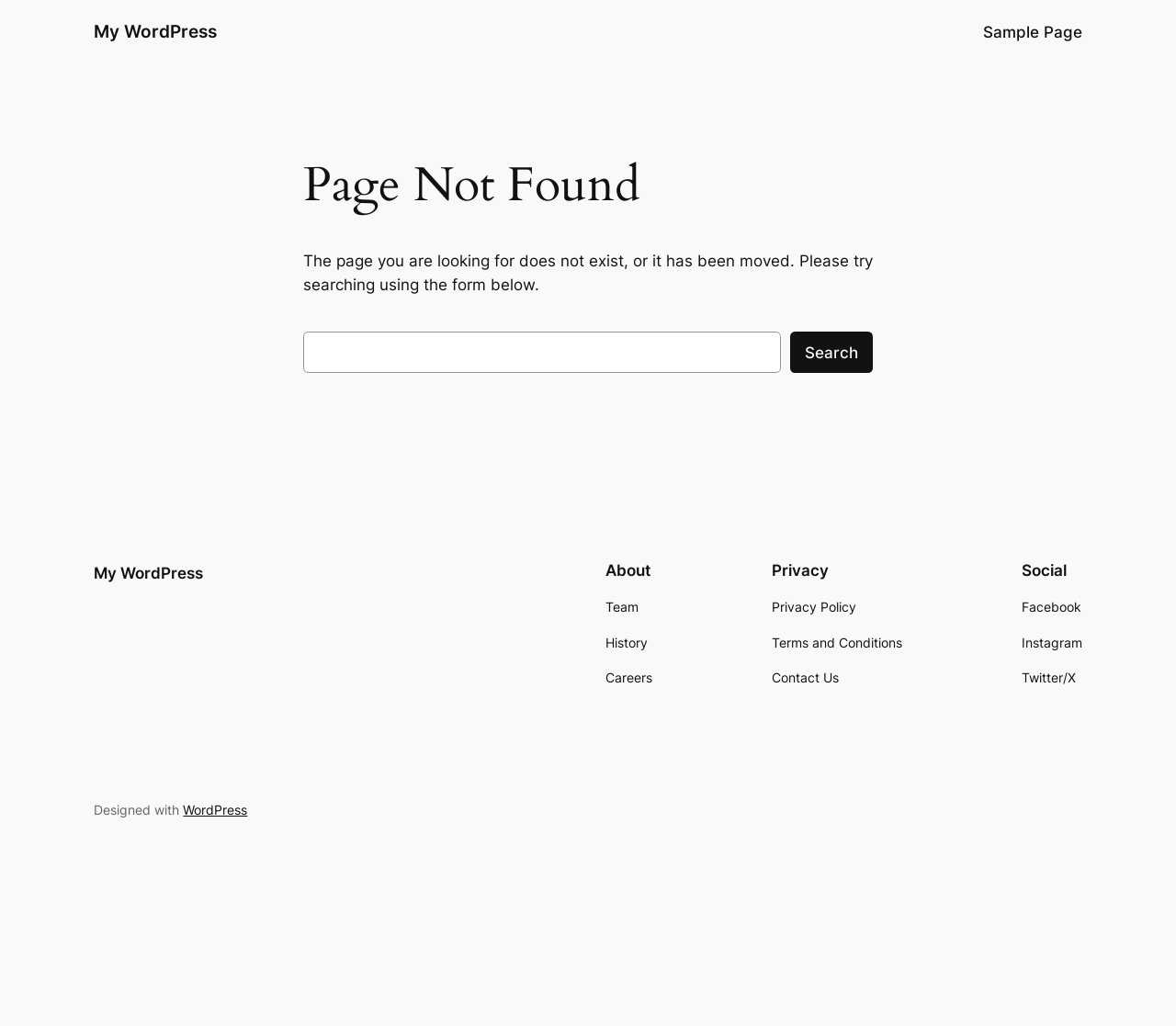Determine the coordinates of the bounding box for the clickable area needed to execute this instruction: "Learn about the team".

[0.515, 0.582, 0.543, 0.602]